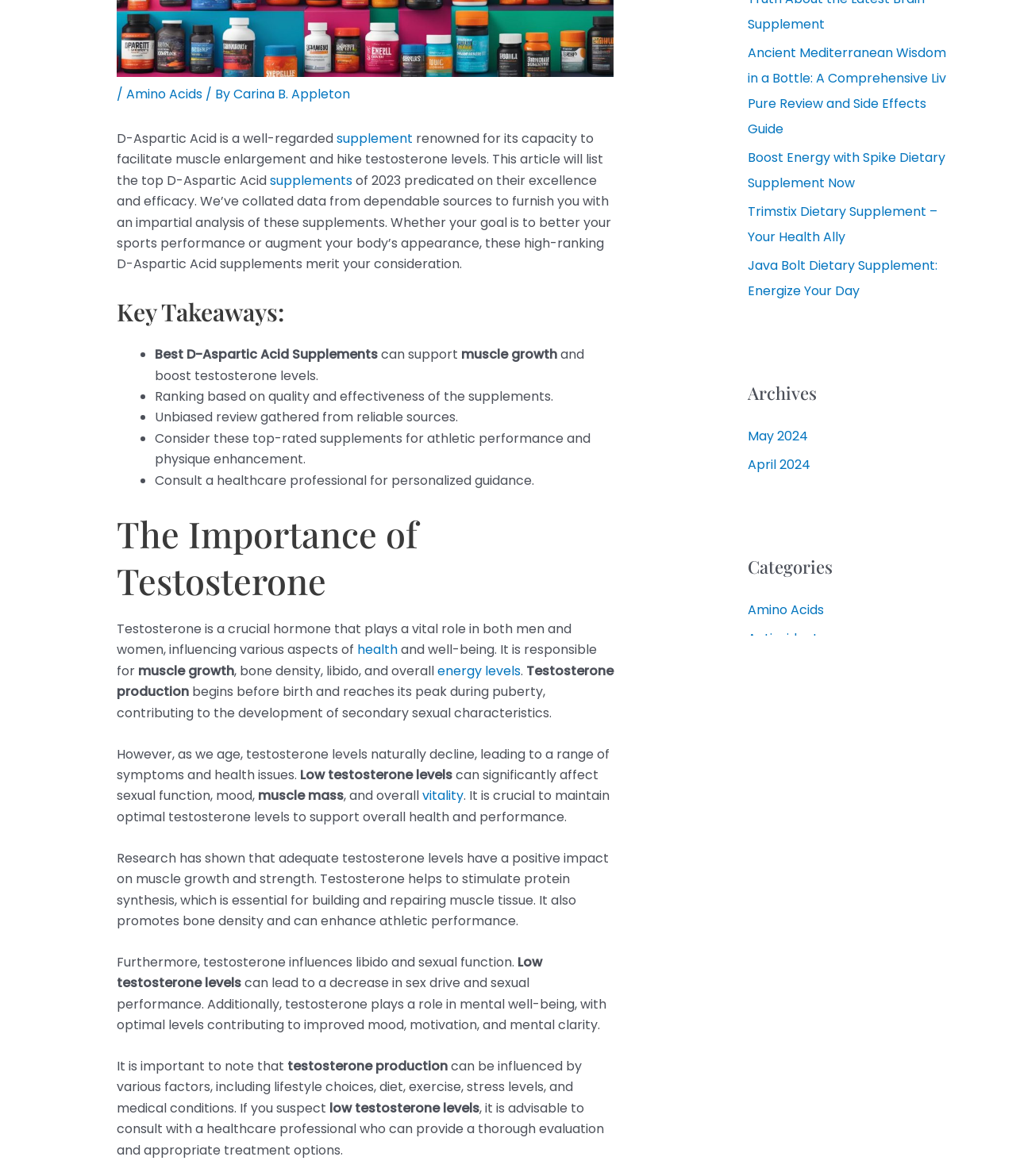Provide the bounding box coordinates of the HTML element described as: "Mood and Sleep Support". The bounding box coordinates should be four float numbers between 0 and 1, i.e., [left, top, right, bottom].

[0.736, 0.826, 0.888, 0.842]